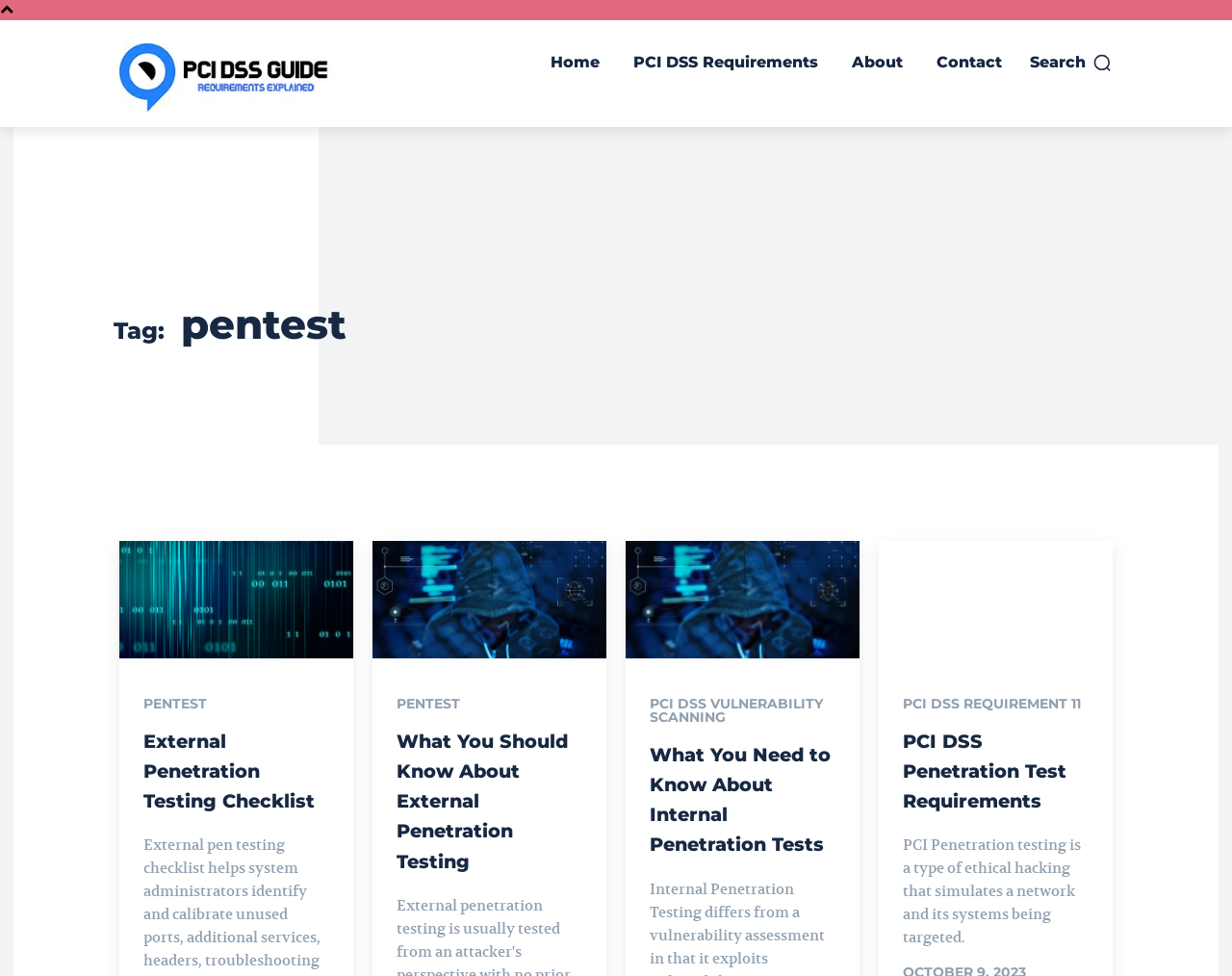Using the details in the image, give a detailed response to the question below:
How many links are there under the 'Pentest' category?

There are five links under the 'Pentest' category, which are 'External Penetration Testing Checklist', 'What You Should Know About External Penetration Testing', 'What You Need to Know About Internal Penetration Tests', 'PCI DSS Penetration Test Requirements', and 'PCI DSS VULNERABILITY SCANNING'.